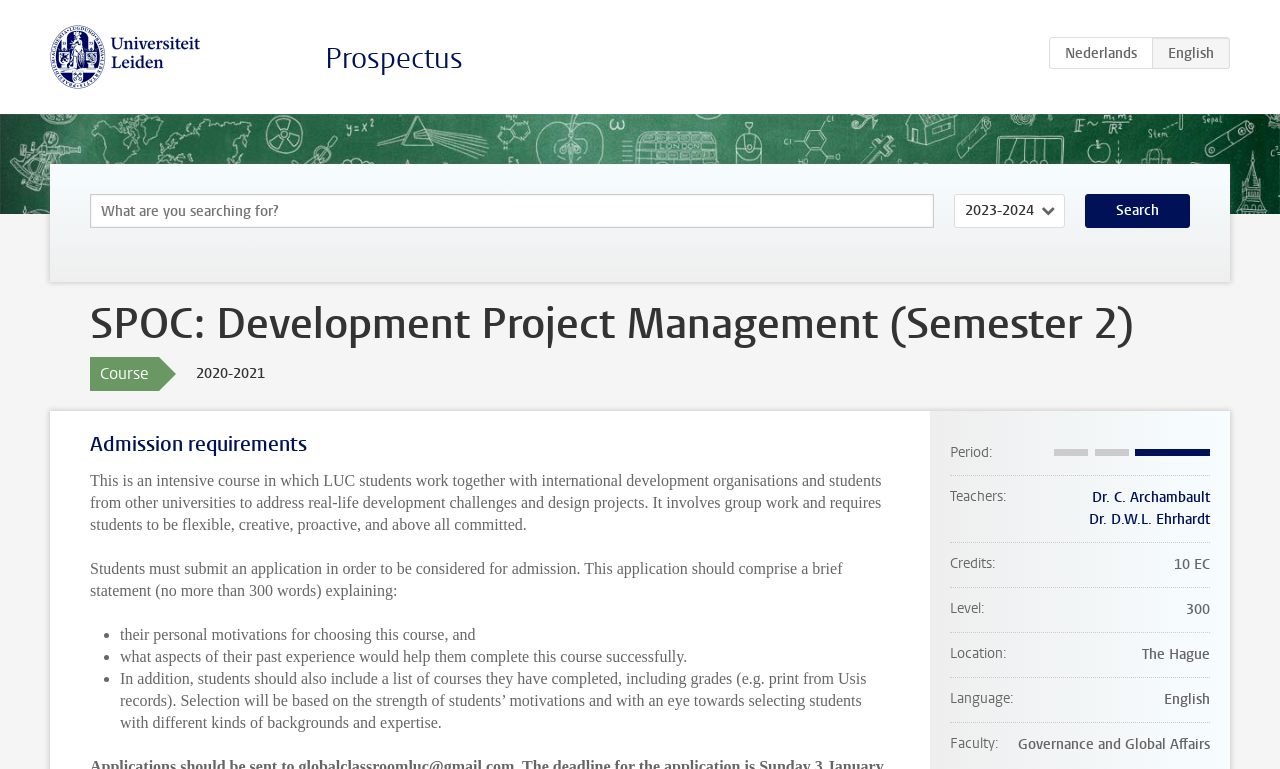Provide a one-word or brief phrase answer to the question:
What is the course name?

SPOC: Development Project Management